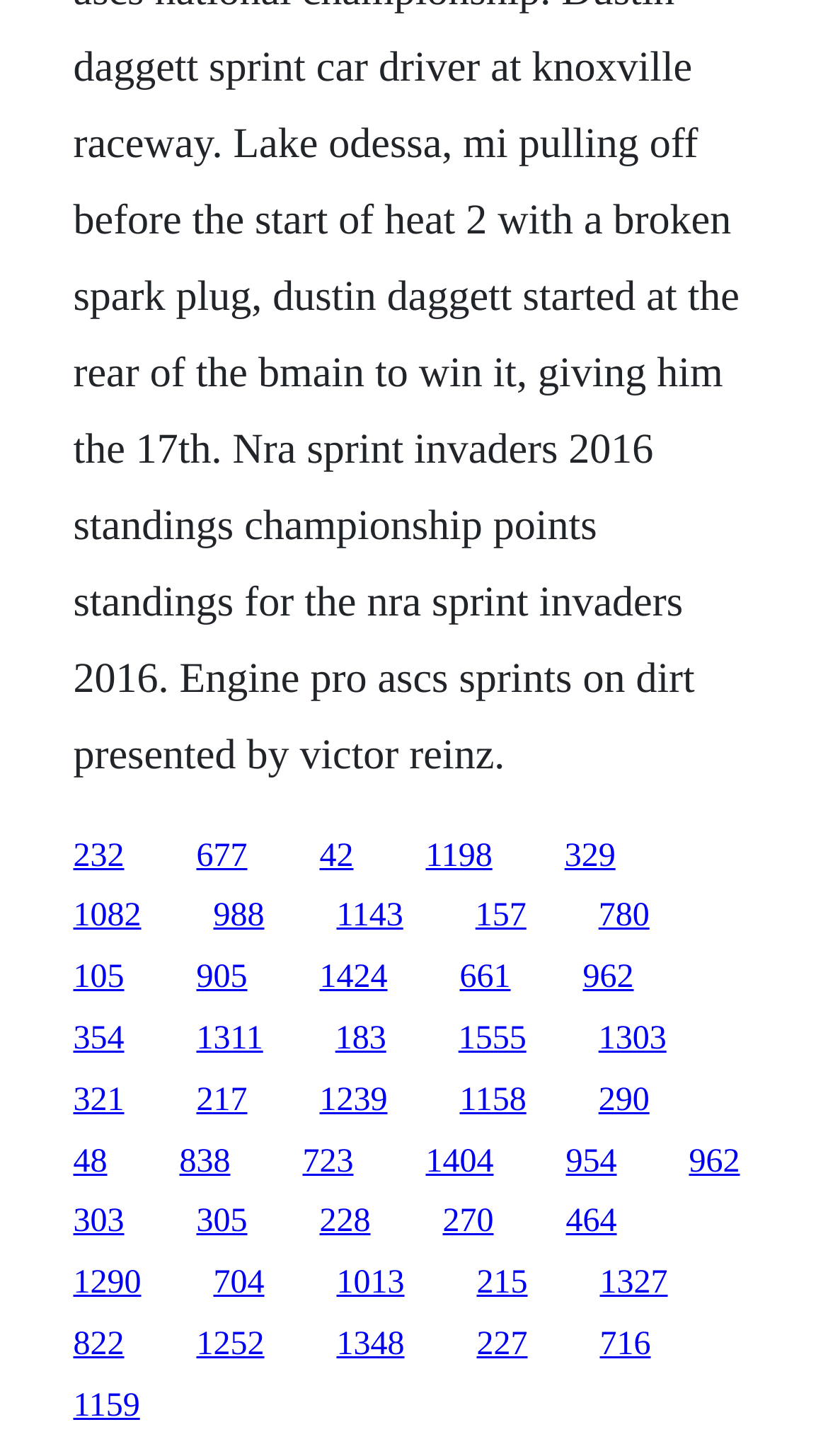What is the number of links on the webpage?
Look at the screenshot and respond with a single word or phrase.

30